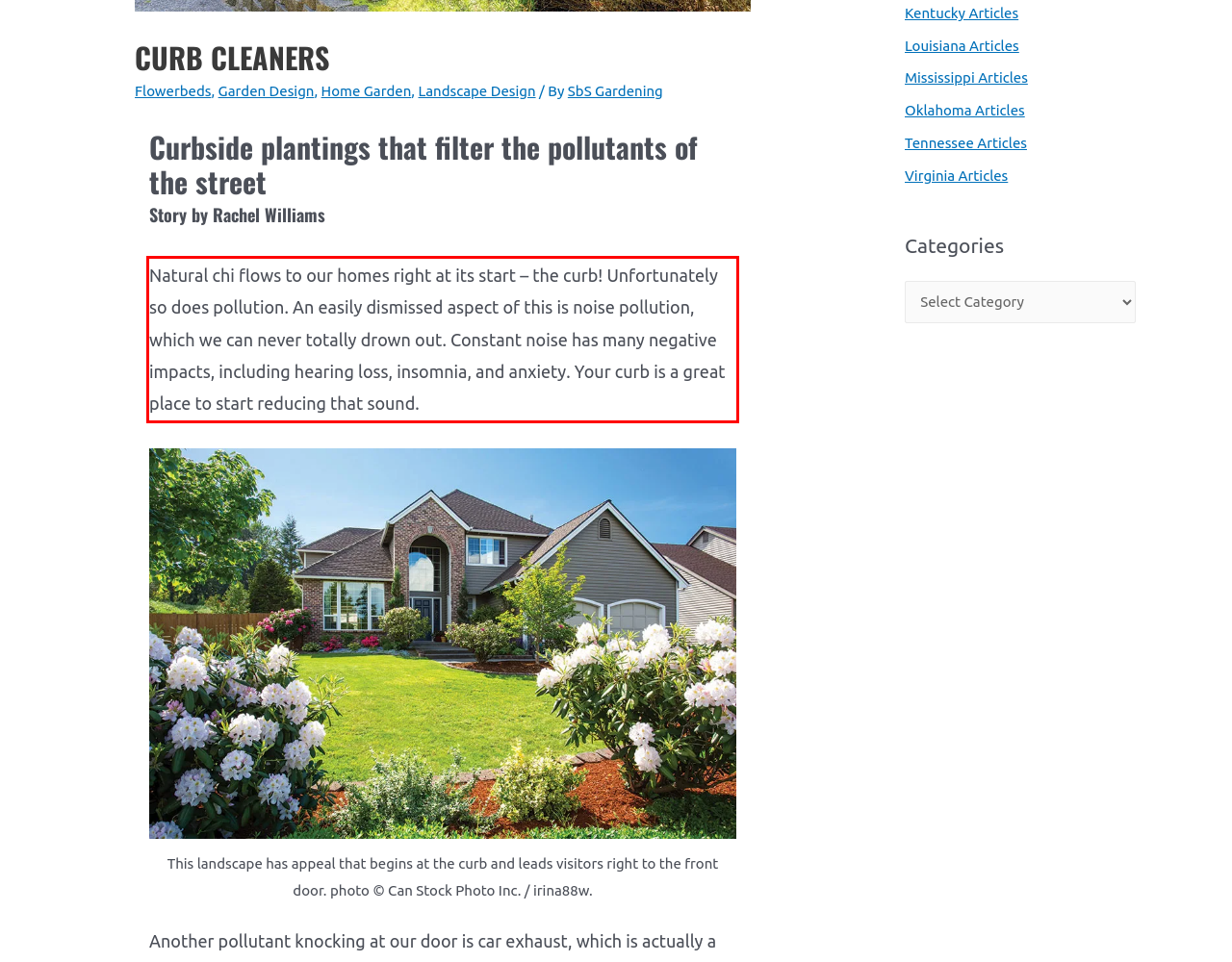You are given a screenshot showing a webpage with a red bounding box. Perform OCR to capture the text within the red bounding box.

Natural chi flows to our homes right at its start – the curb! Unfortunately so does pollution. An easily dismissed aspect of this is noise pollution, which we can never totally drown out. Constant noise has many negative impacts, including hearing loss, insomnia, and anxiety. Your curb is a great place to start reducing that sound.